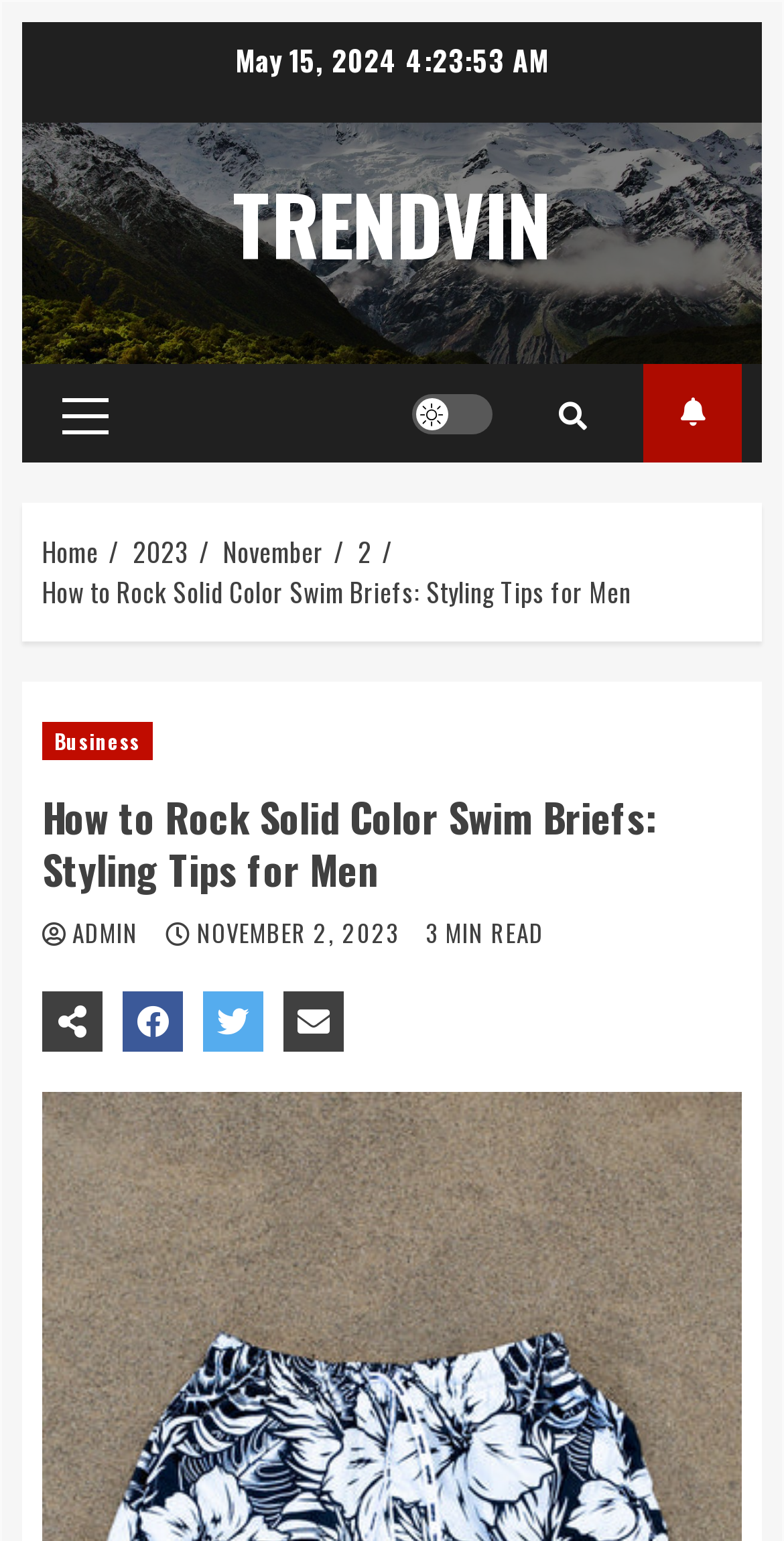Examine the image carefully and respond to the question with a detailed answer: 
Is there a light/dark mode button on the page?

I found the light/dark mode button by looking at the link 'Light/Dark Button' on the top right corner of the page.